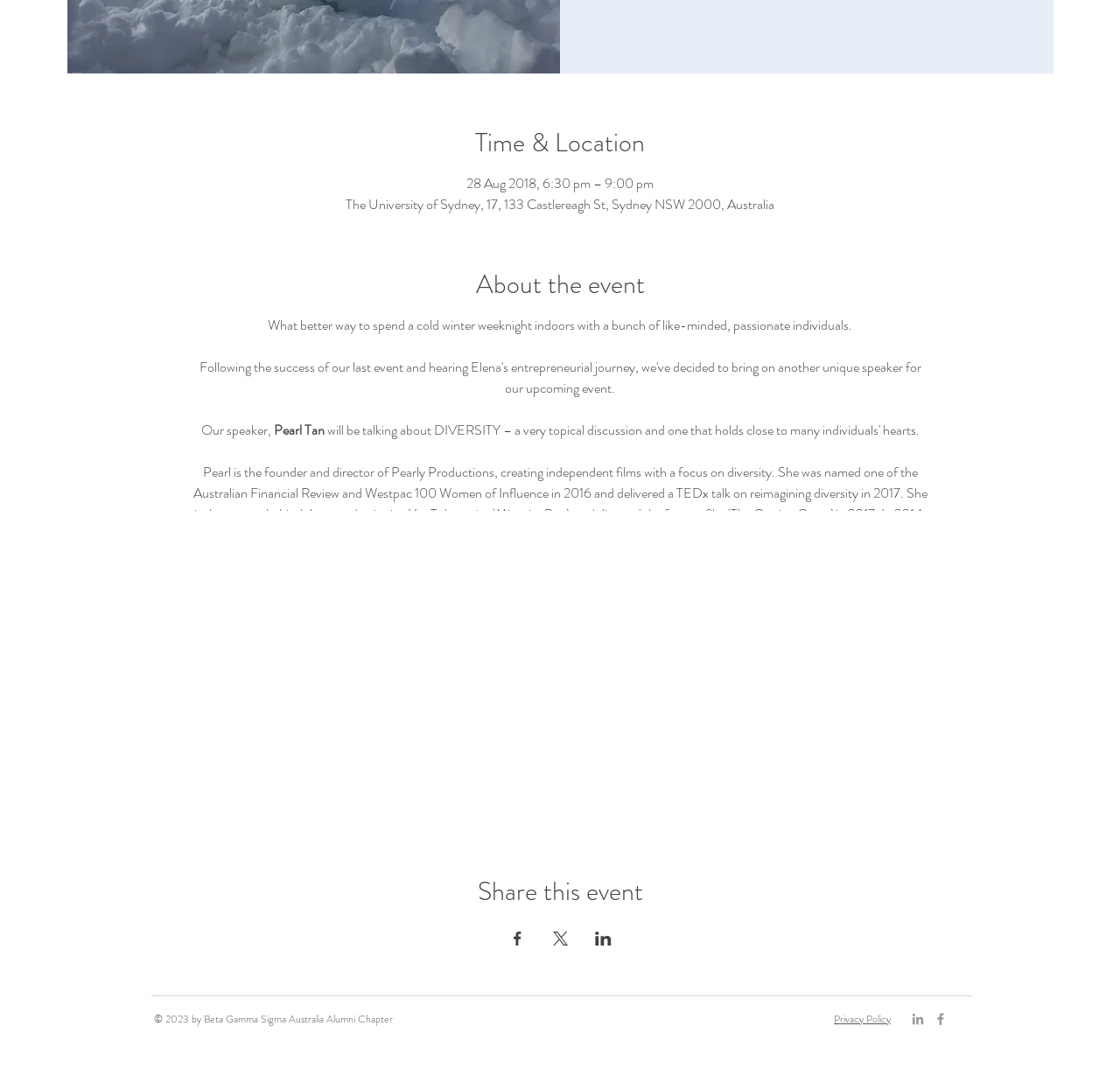Bounding box coordinates should be provided in the format (top-left x, top-left y, bottom-right x, bottom-right y) with all values between 0 and 1. Identify the bounding box for this UI element: Privacy Policy

[0.745, 0.946, 0.795, 0.961]